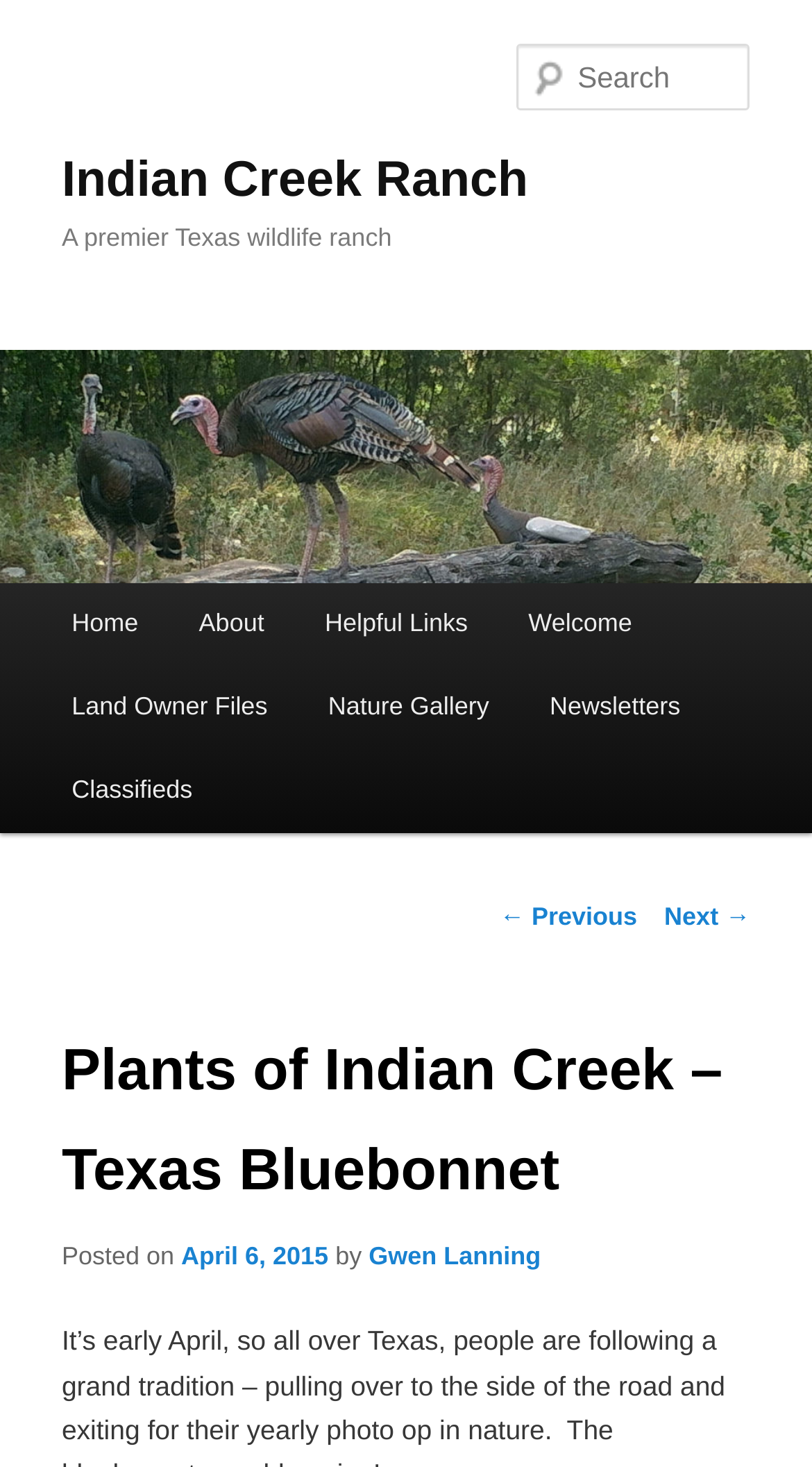Determine the bounding box coordinates of the clickable element to complete this instruction: "View Newsletters". Provide the coordinates in the format of four float numbers between 0 and 1, [left, top, right, bottom].

[0.64, 0.455, 0.875, 0.511]